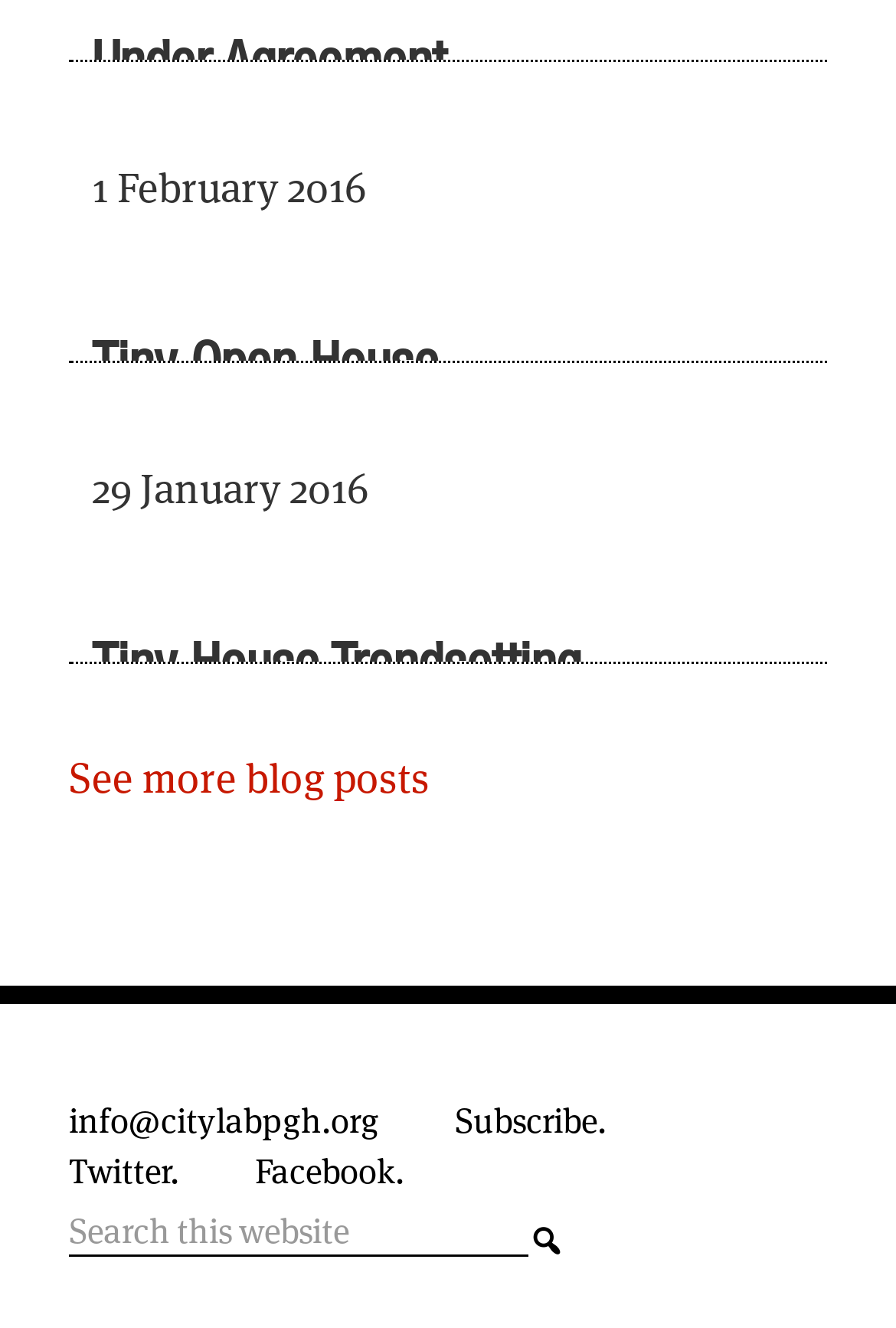Answer the question below using just one word or a short phrase: 
What is the date of the second blog post?

29 January 2016